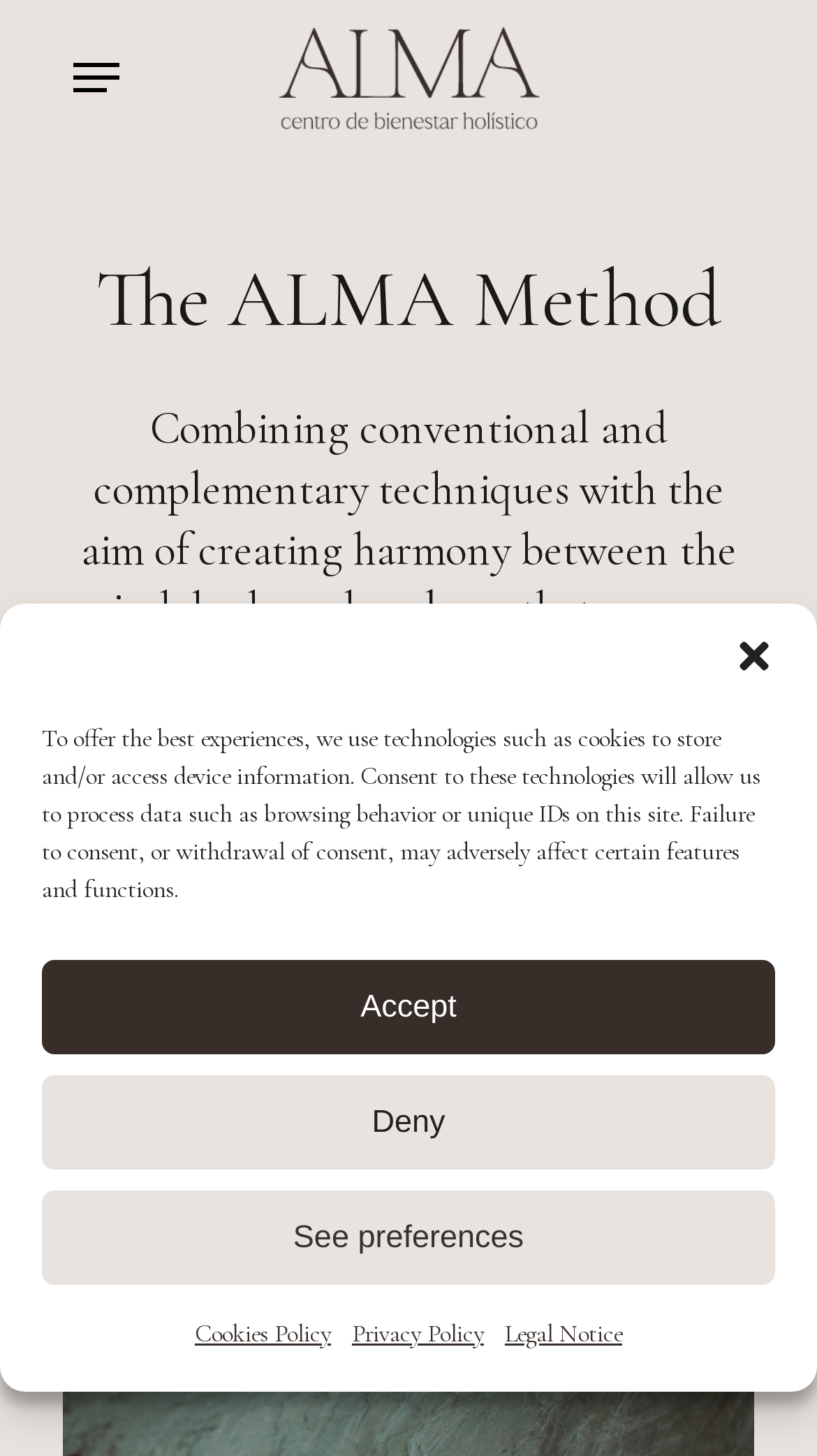Determine the bounding box for the described HTML element: "See preferences". Ensure the coordinates are four float numbers between 0 and 1 in the format [left, top, right, bottom].

[0.051, 0.818, 0.949, 0.882]